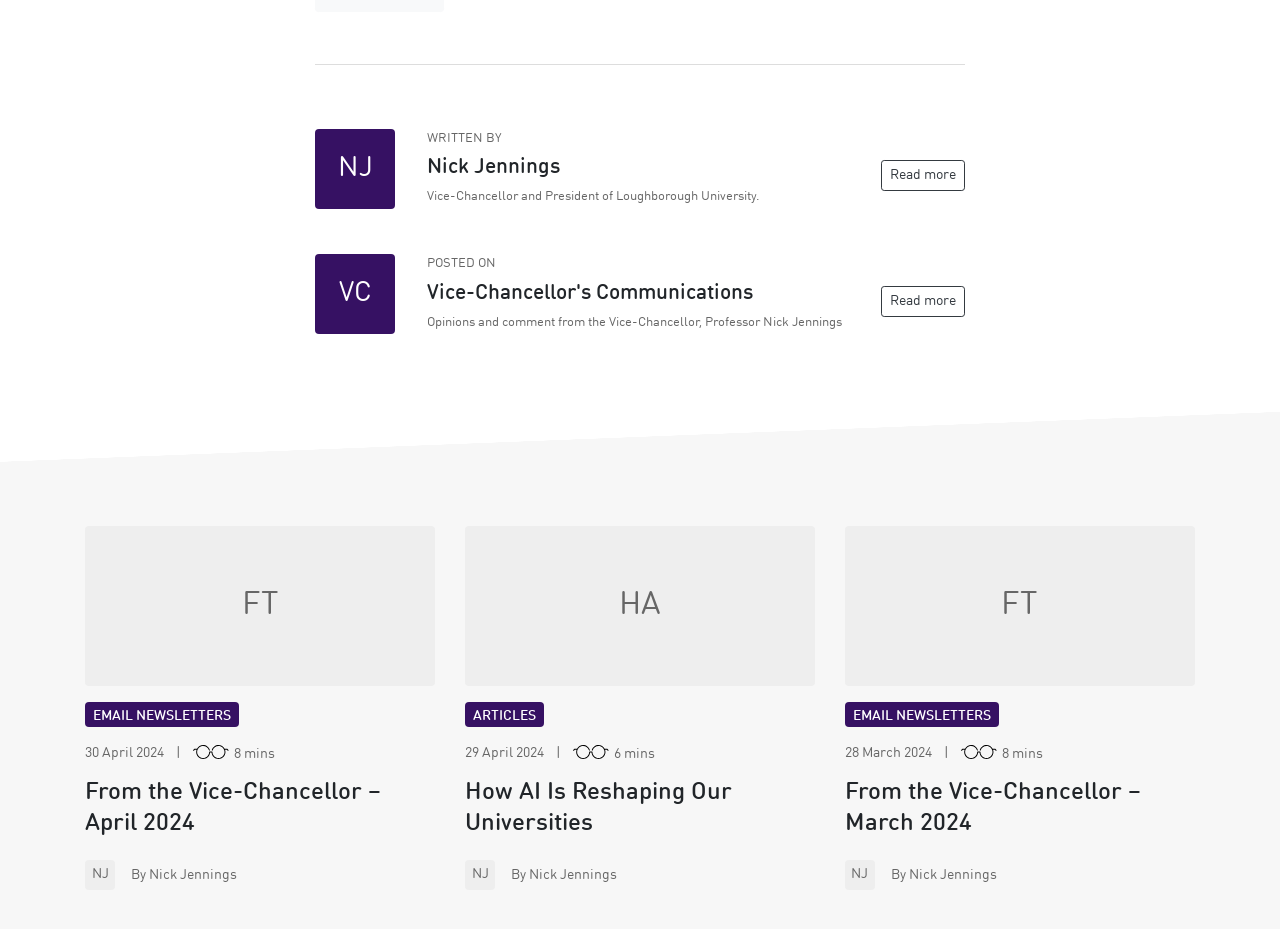Determine the bounding box coordinates of the UI element described below. Use the format (top-left x, top-left y, bottom-right x, bottom-right y) with floating point numbers between 0 and 1: FT

[0.66, 0.566, 0.934, 0.738]